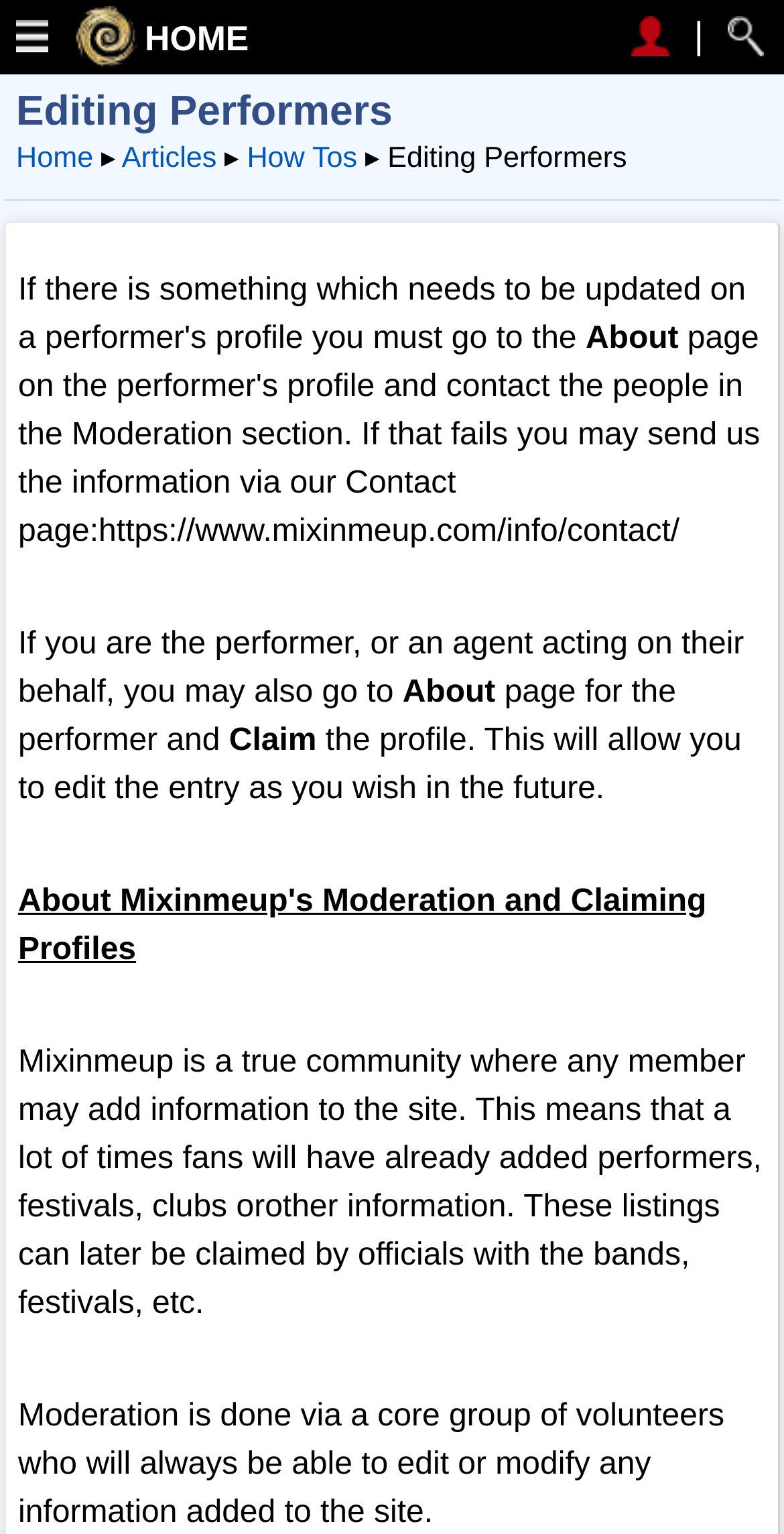Locate the bounding box coordinates of the element I should click to achieve the following instruction: "login to the system".

[0.803, 0.01, 0.854, 0.037]